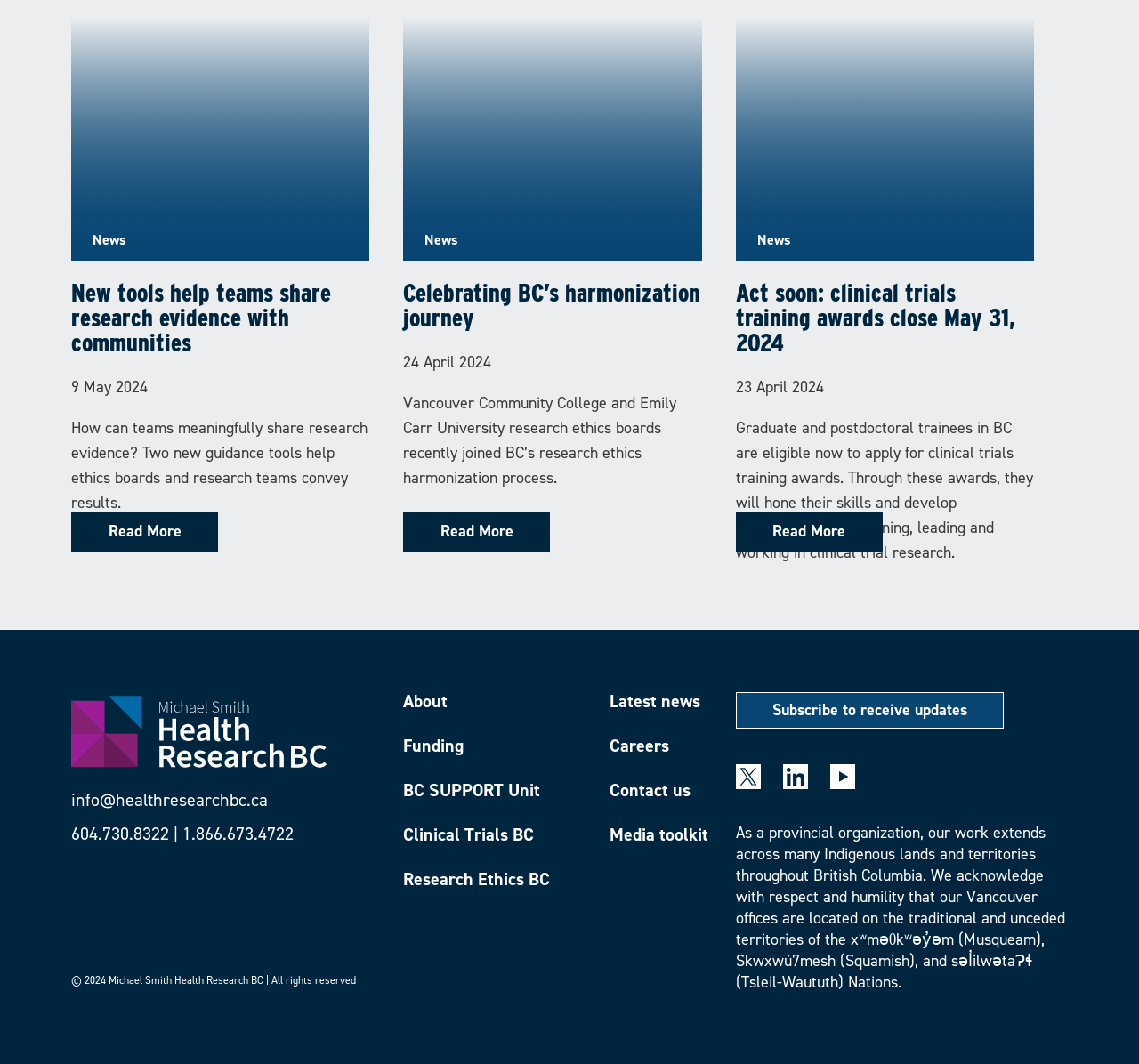Please determine the bounding box coordinates of the element's region to click for the following instruction: "Act soon for clinical trials training awards".

[0.646, 0.48, 0.775, 0.518]